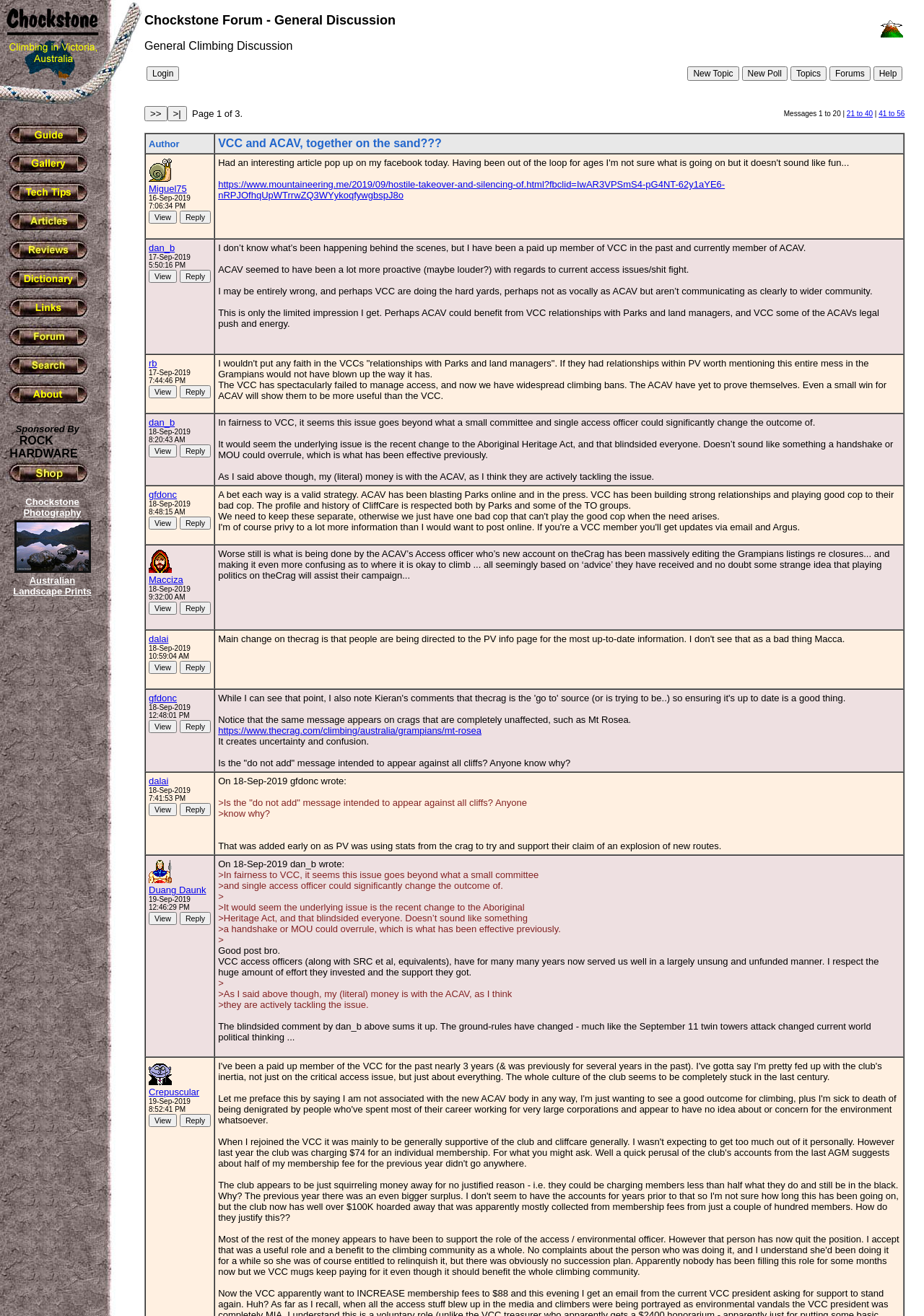What is the topic of the first post in the forum?
Please give a detailed answer to the question using the information shown in the image.

The topic of the first post can be determined by looking at the gridcell element that contains the text 'VCC and ACAV, together on the sand???'.